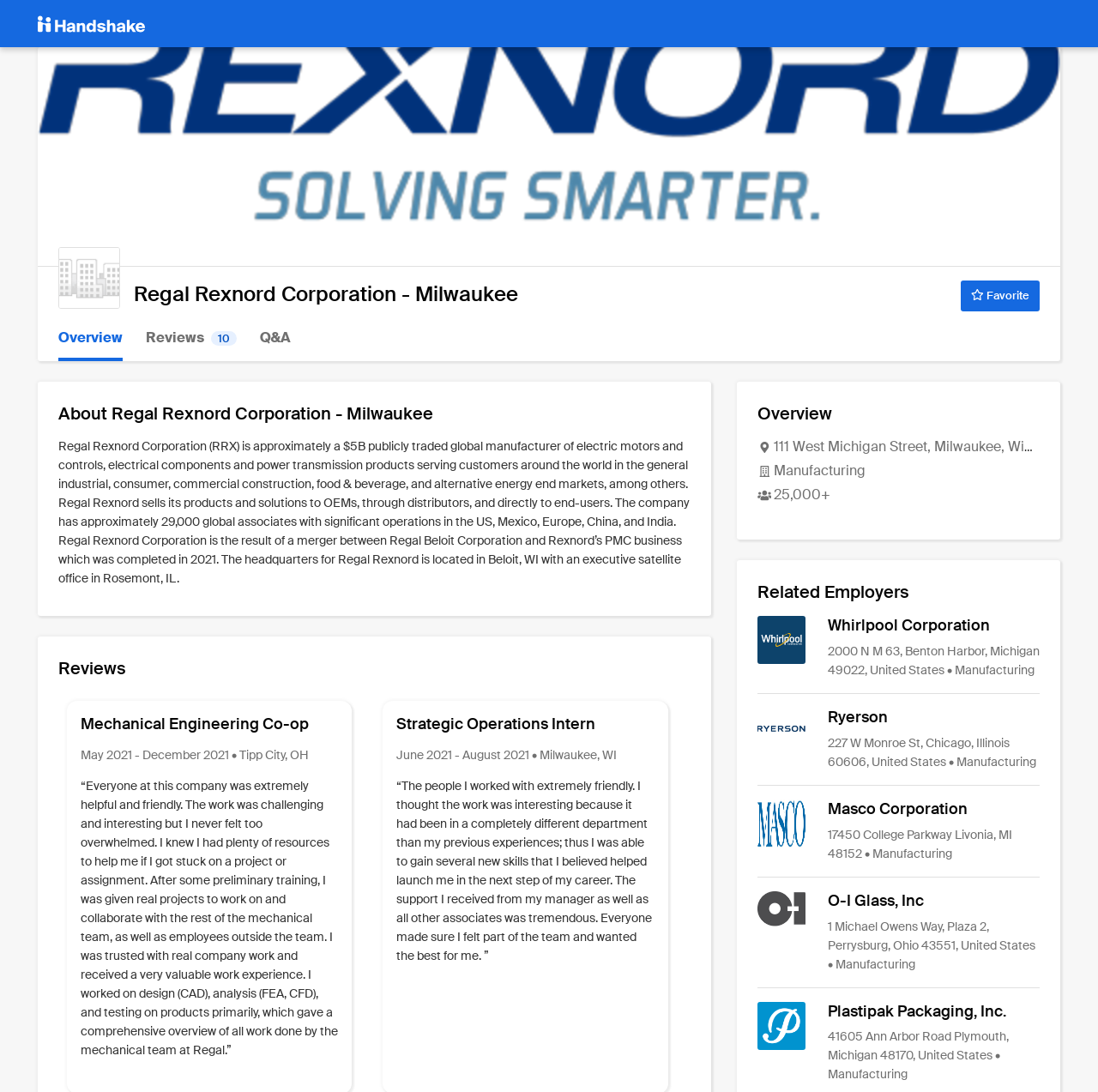From the webpage screenshot, predict the bounding box of the UI element that matches this description: "Reviews 10".

[0.133, 0.288, 0.216, 0.33]